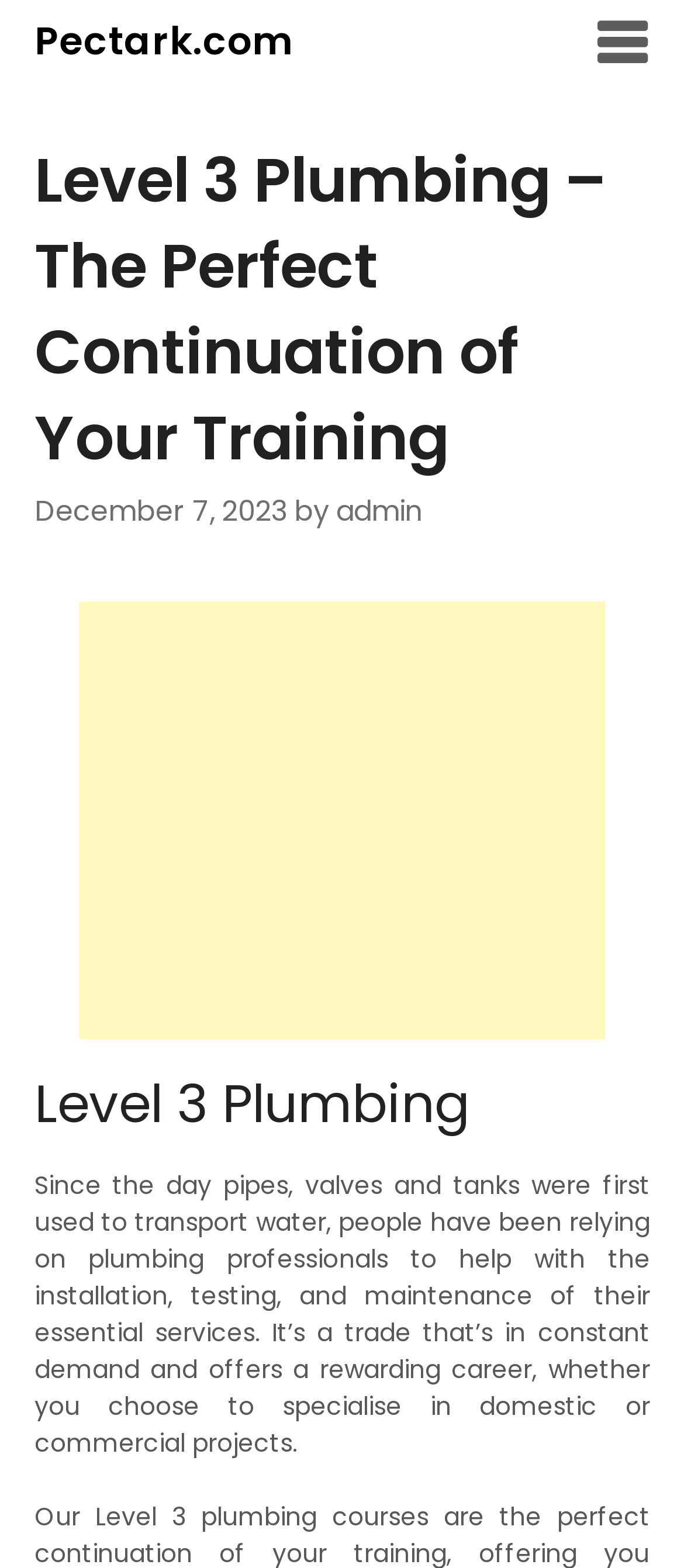Generate the text of the webpage's primary heading.

Level 3 Plumbing – The Perfect Continuation of Your Training